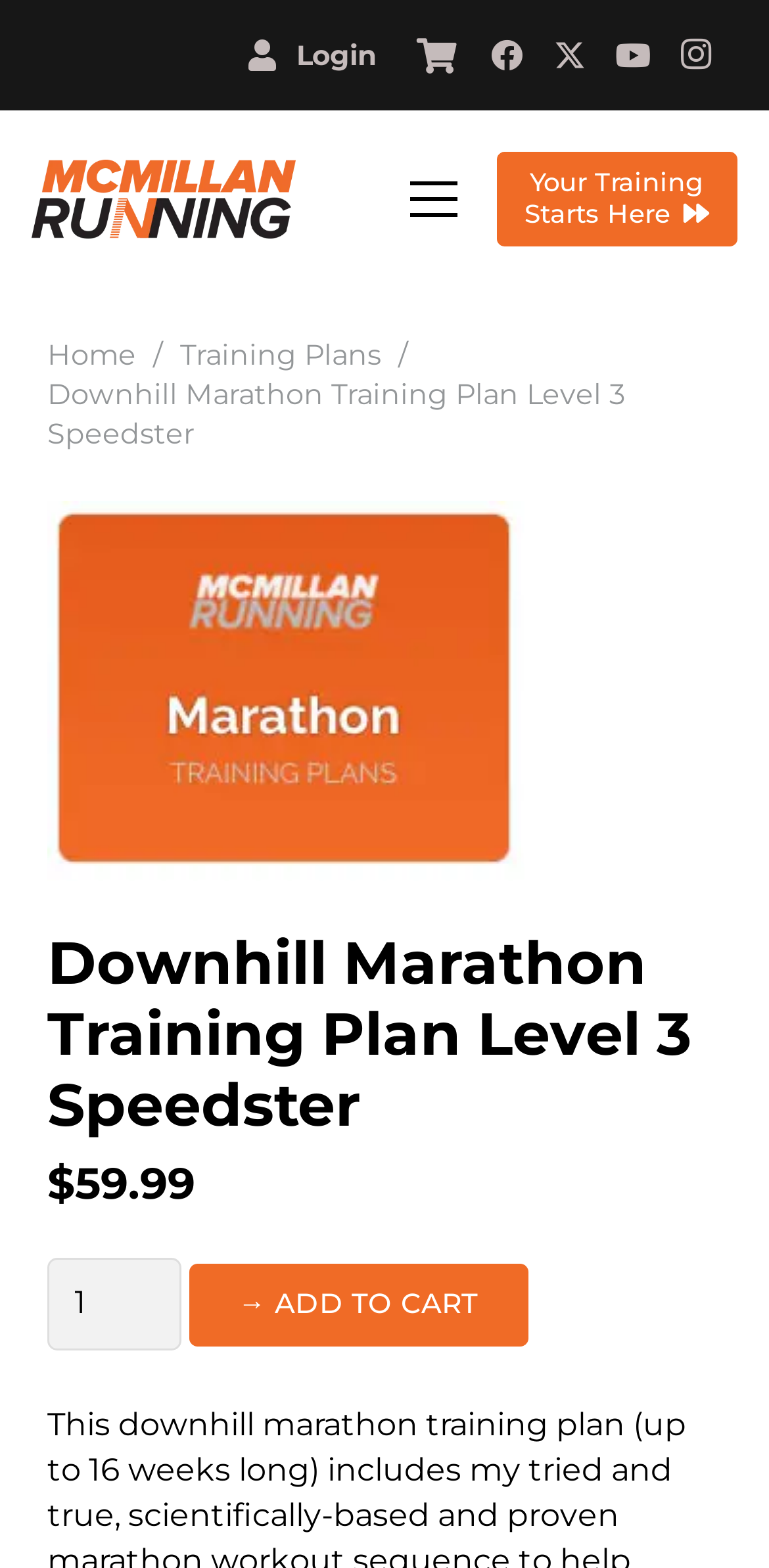Provide your answer in a single word or phrase: 
What is the name of the website?

McMillan Running